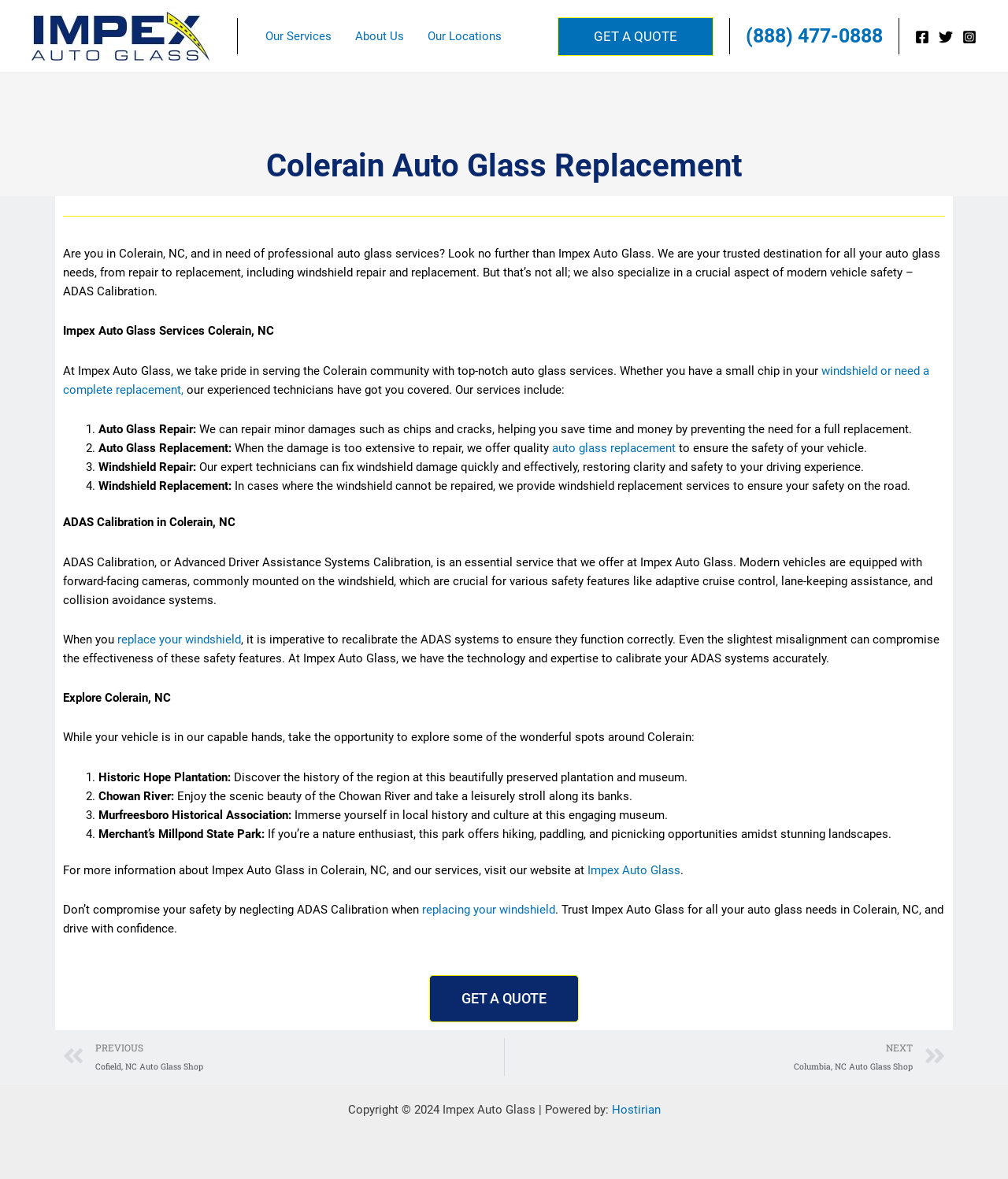Using the provided element description: "PrevPreviousCofield, NC Auto Glass Shop", determine the bounding box coordinates of the corresponding UI element in the screenshot.

[0.062, 0.88, 0.5, 0.912]